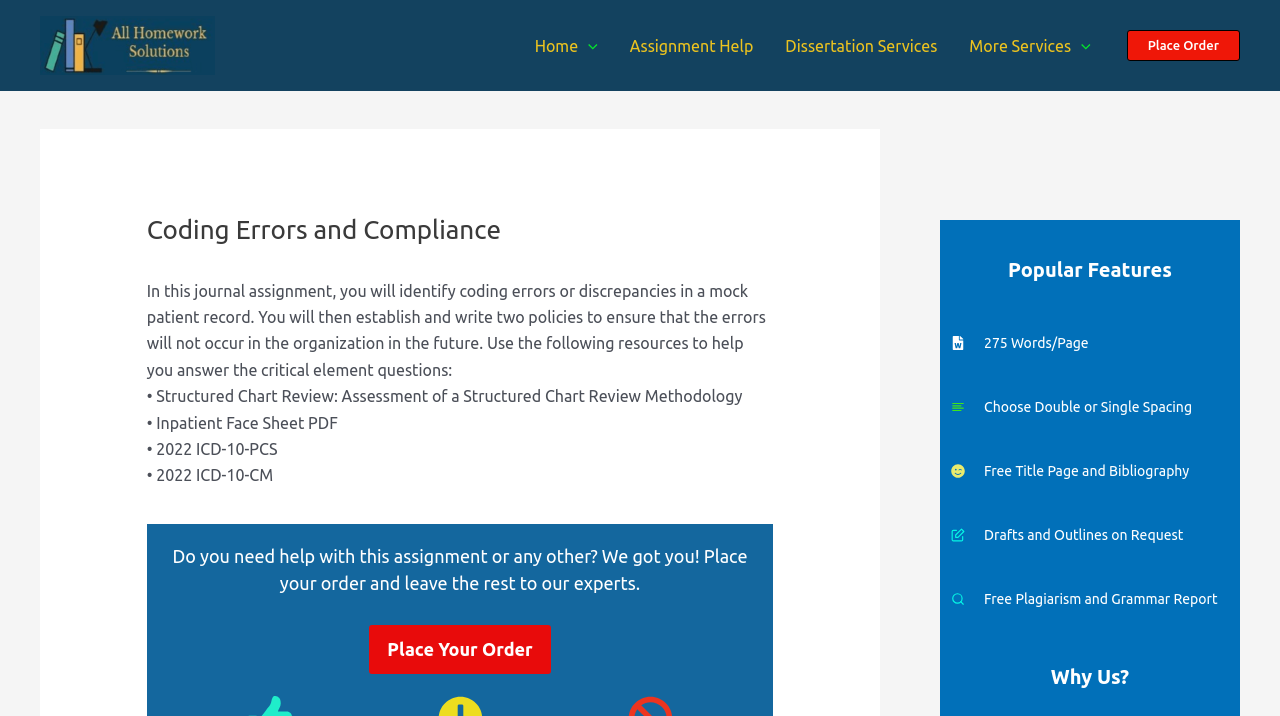Determine the bounding box coordinates of the clickable element necessary to fulfill the instruction: "Click on the 'All Homework Solutions' link". Provide the coordinates as four float numbers within the 0 to 1 range, i.e., [left, top, right, bottom].

[0.031, 0.048, 0.168, 0.074]